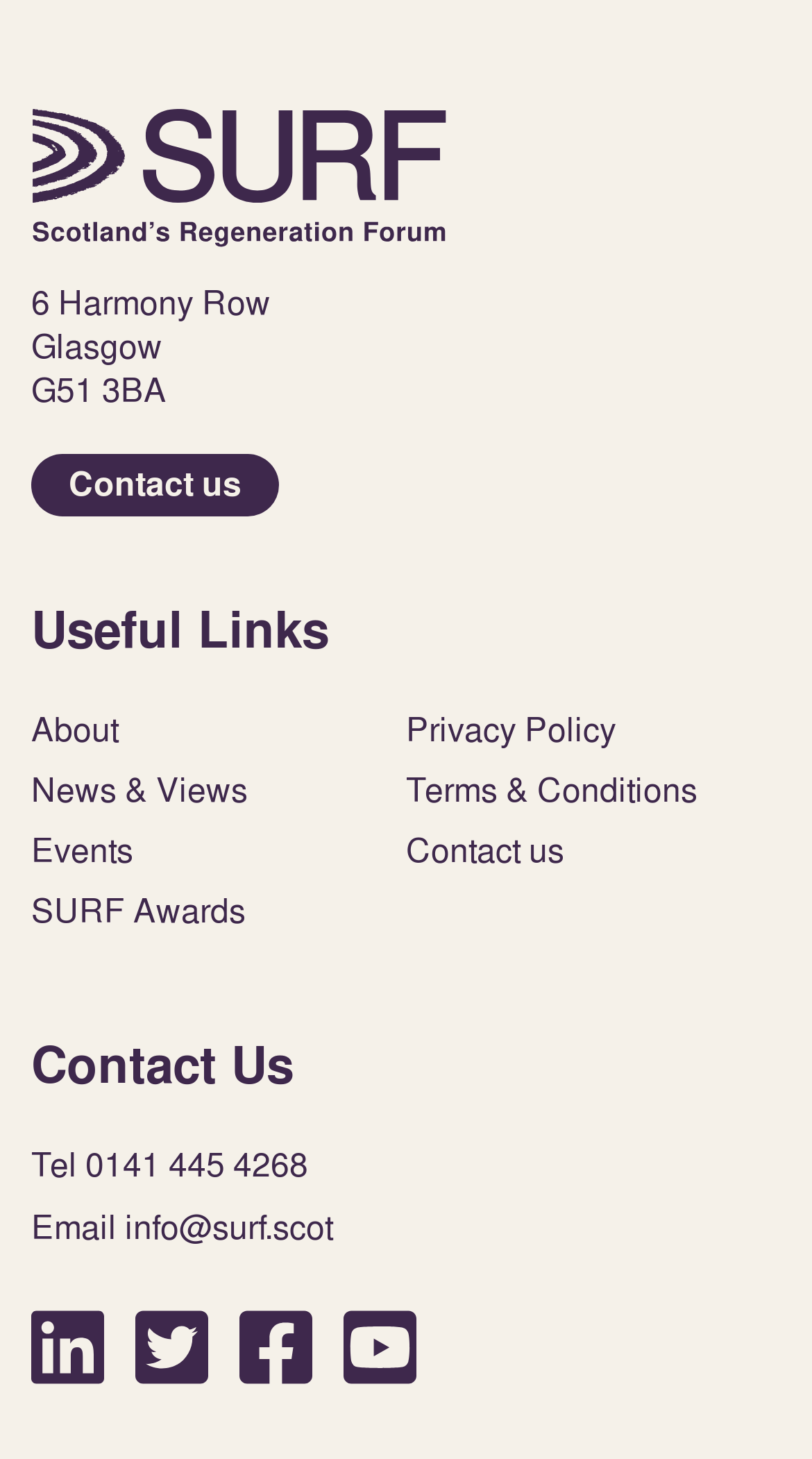Please find the bounding box coordinates of the element's region to be clicked to carry out this instruction: "Open main menu".

None